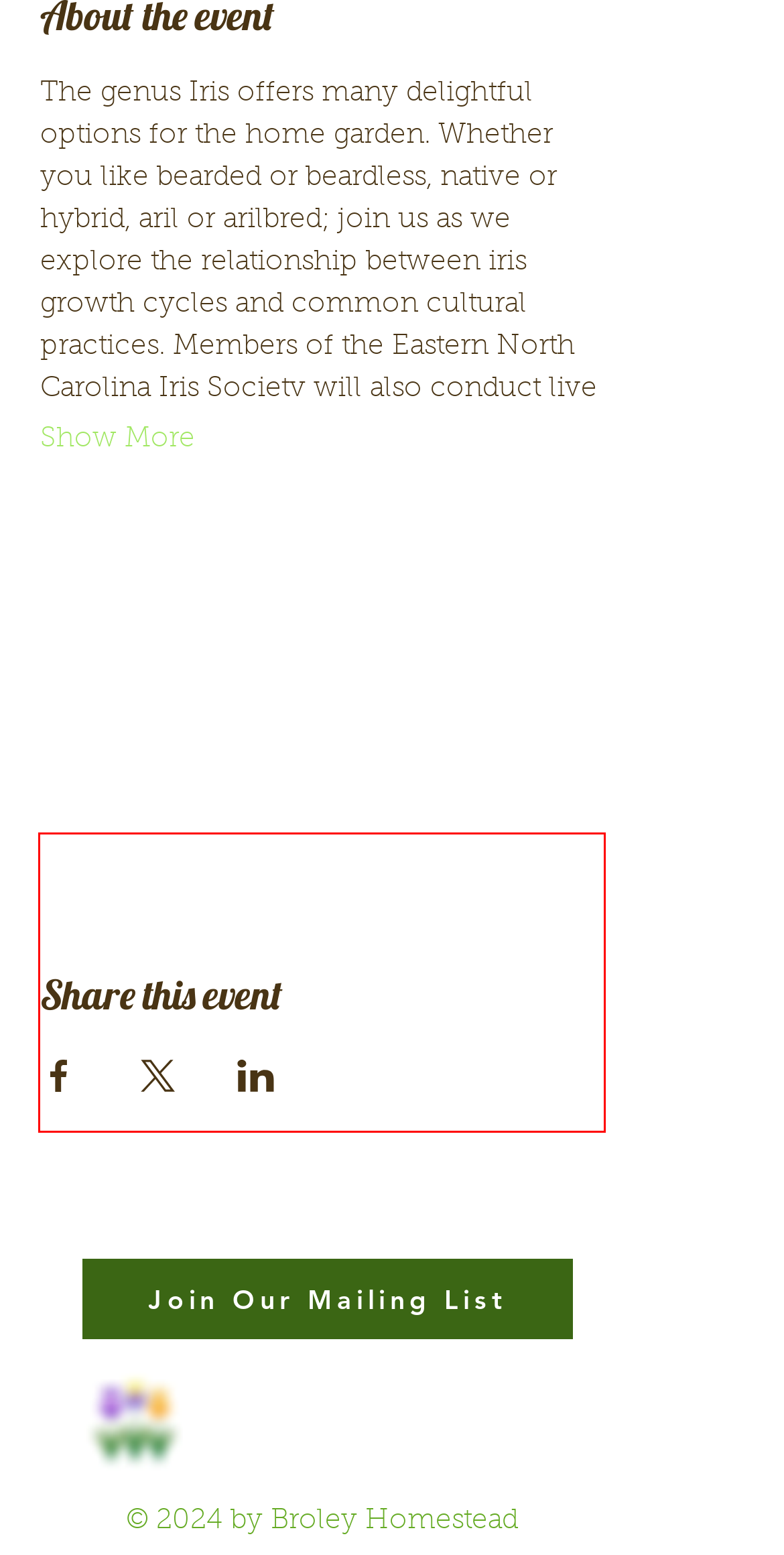Please take the screenshot of the webpage, find the red bounding box, and generate the text content that is within this red bounding box.

The iris calendar is a gift prepared and presented by third-generation iris grower Heather Haley. Heather is the past president of the Eastern North Carolina Iris Society, managing editor of the World of Irises blog, and member of the American Iris Society Board of Directors.